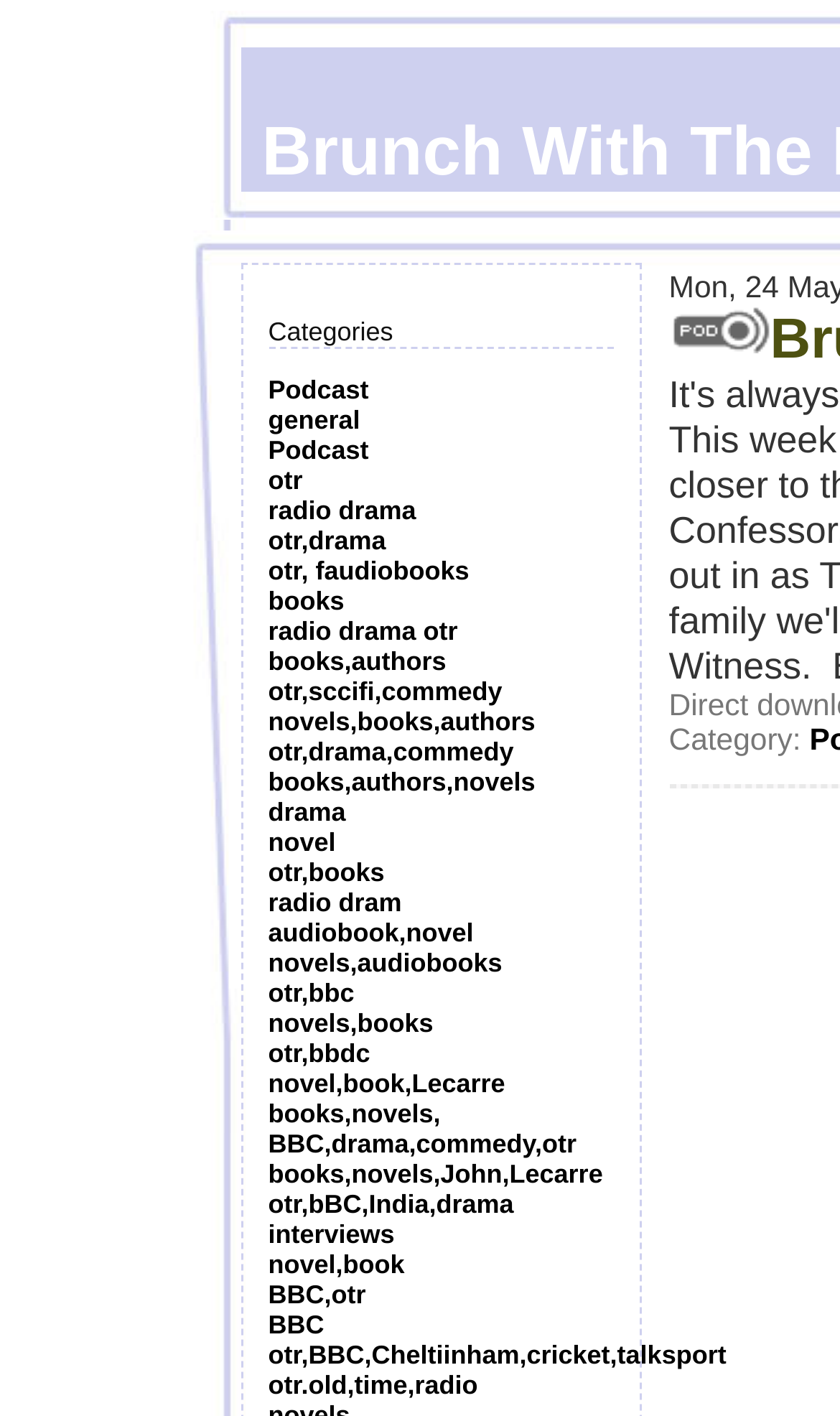What is the purpose of the image on the webpage?
Use the image to answer the question with a single word or phrase.

Decoration